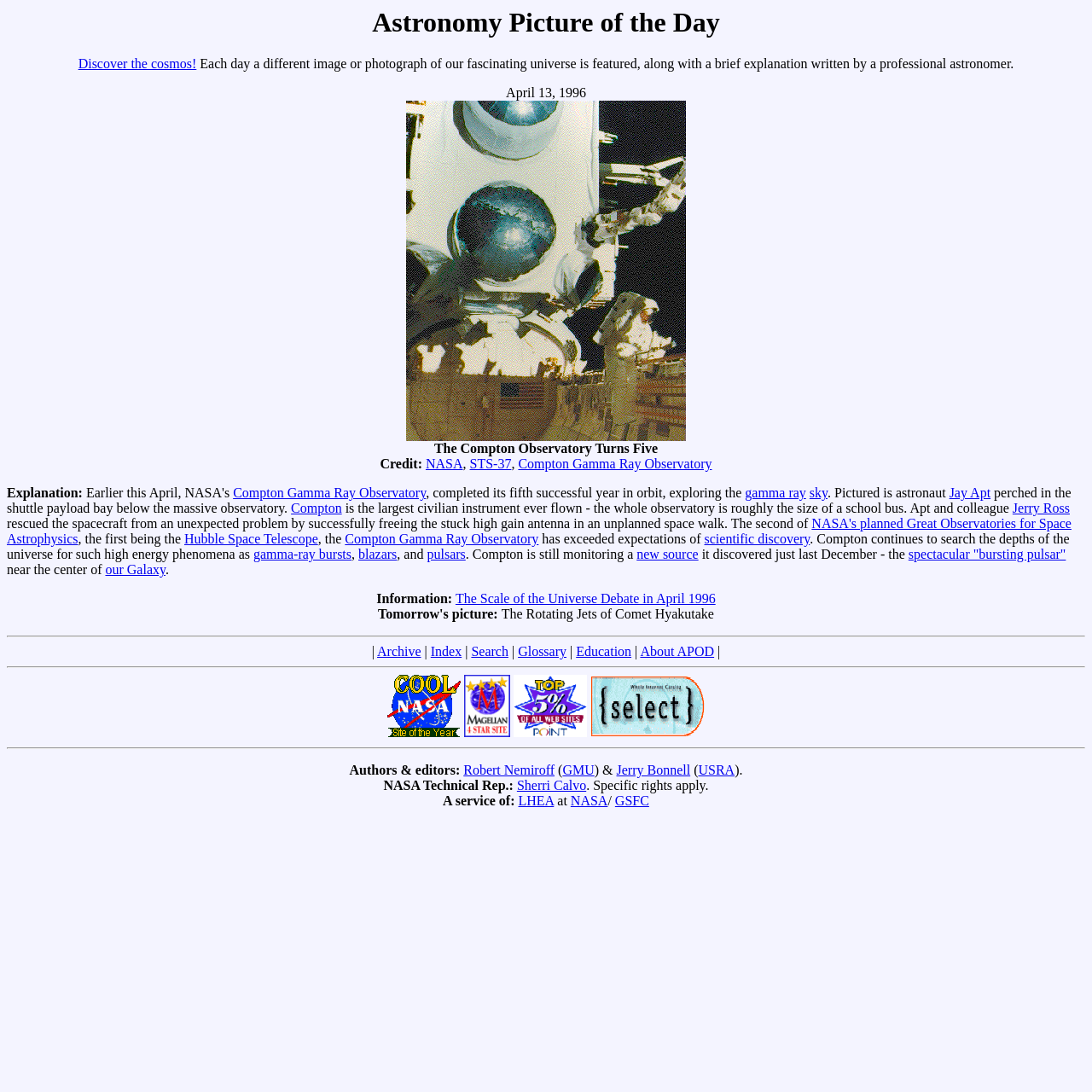Identify and provide the main heading of the webpage.

Astronomy Picture of the Day